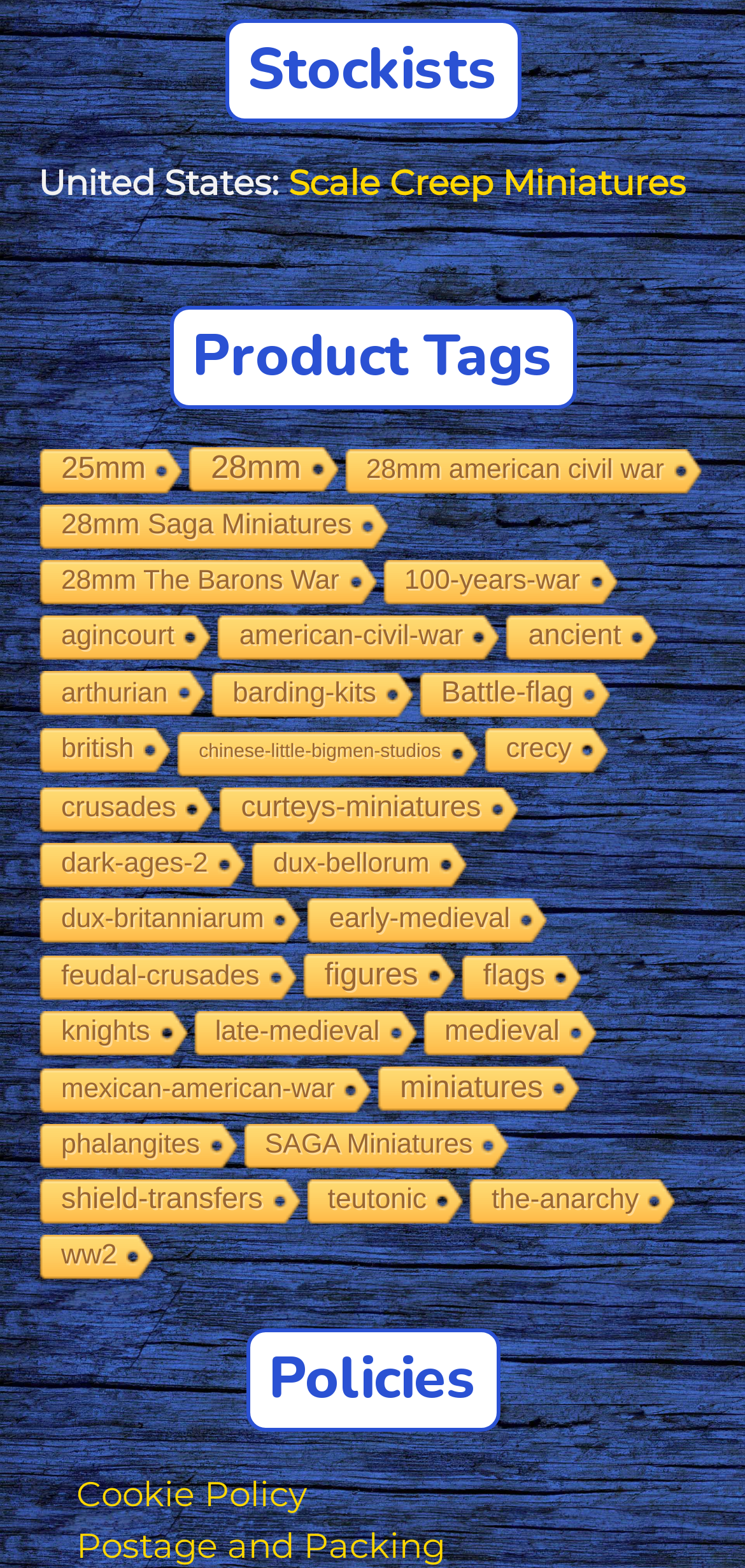What is the name of the first stockist?
Using the details shown in the screenshot, provide a comprehensive answer to the question.

I looked for the link next to the 'United States:' text and found the link 'Scale Creep Miniatures'.